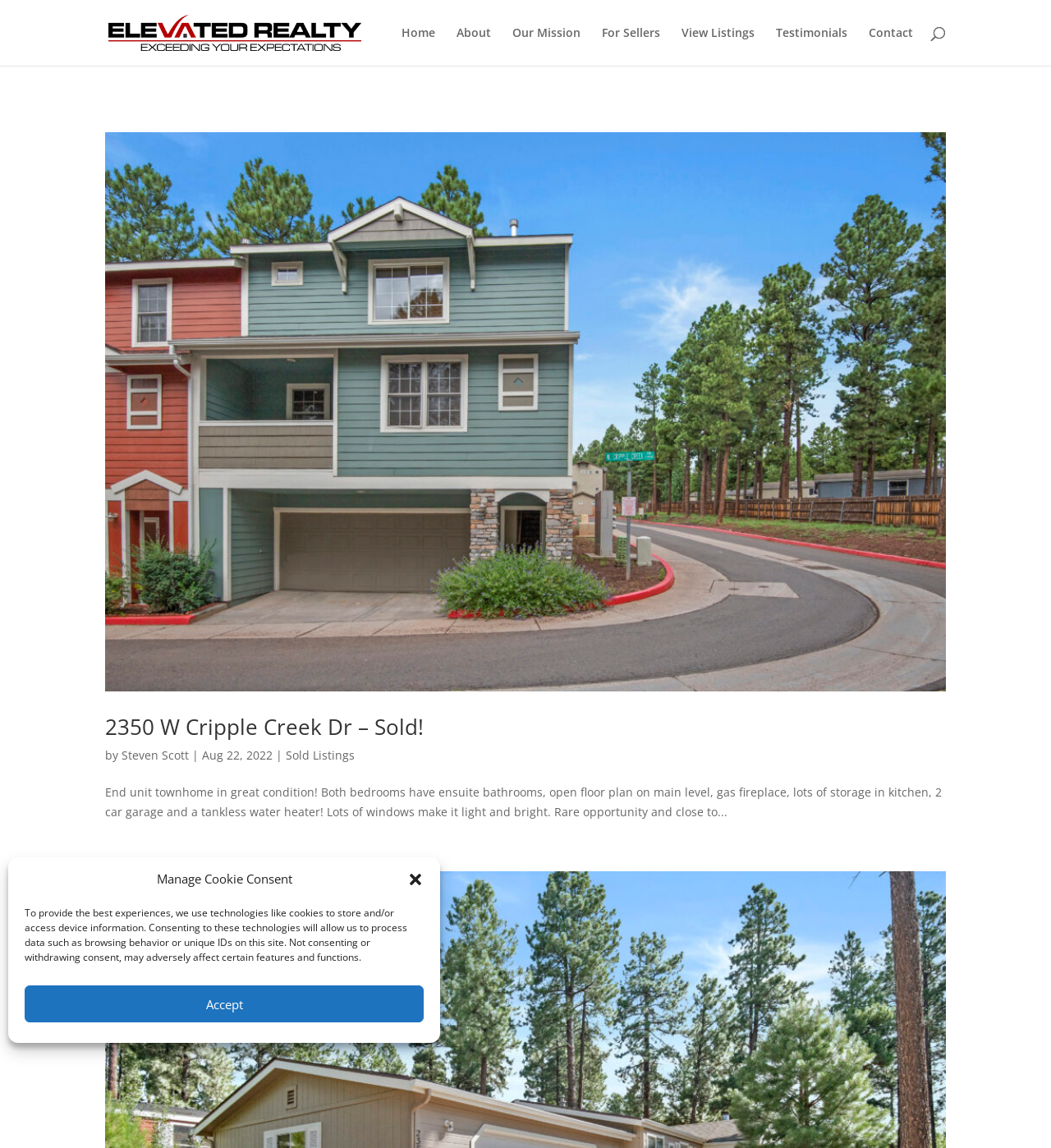Determine the bounding box coordinates of the clickable element to achieve the following action: 'Contact Elevated Realty'. Provide the coordinates as four float values between 0 and 1, formatted as [left, top, right, bottom].

[0.827, 0.024, 0.869, 0.057]